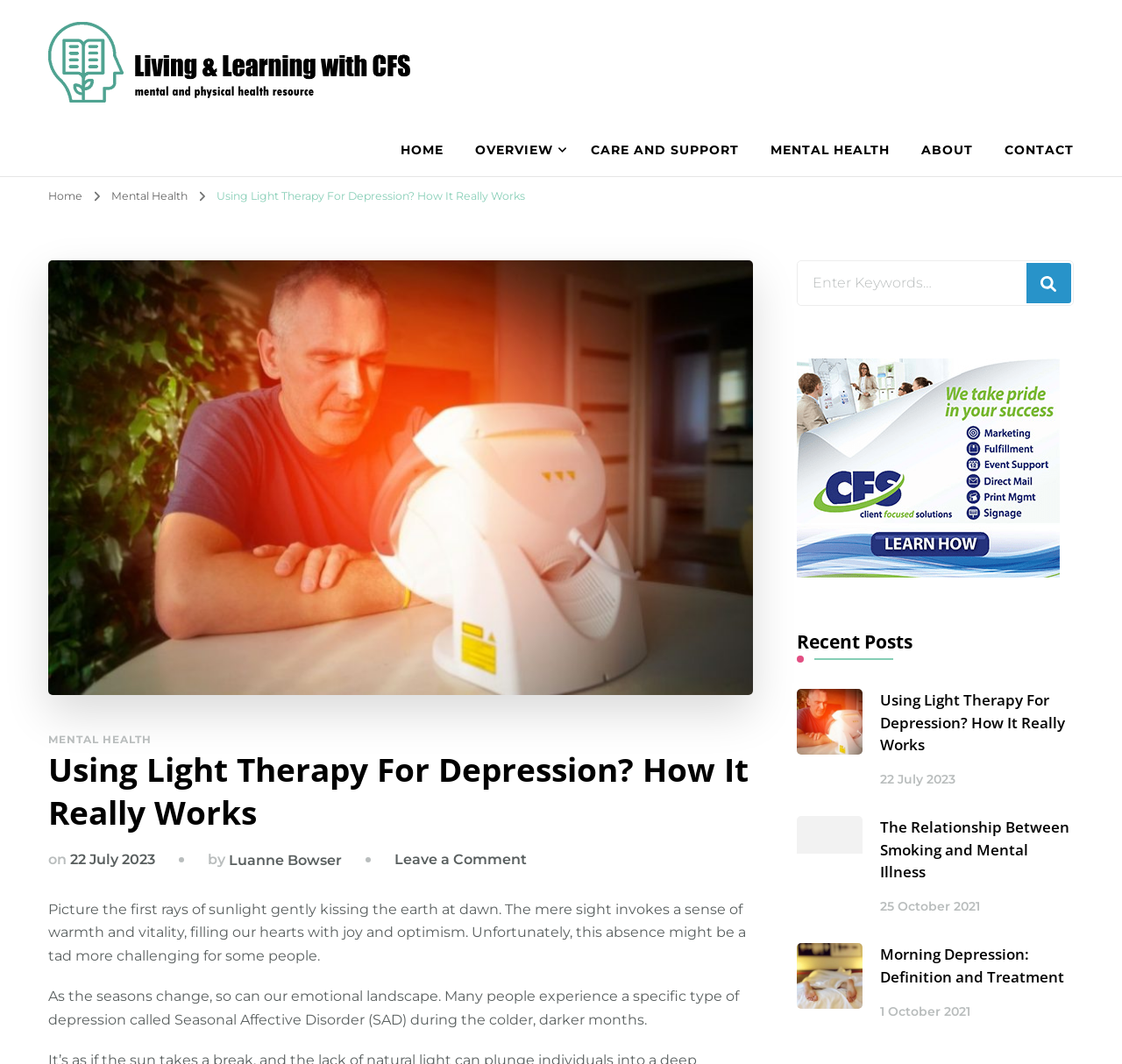What is the topic of the article?
Look at the screenshot and respond with a single word or phrase.

Light therapy for depression